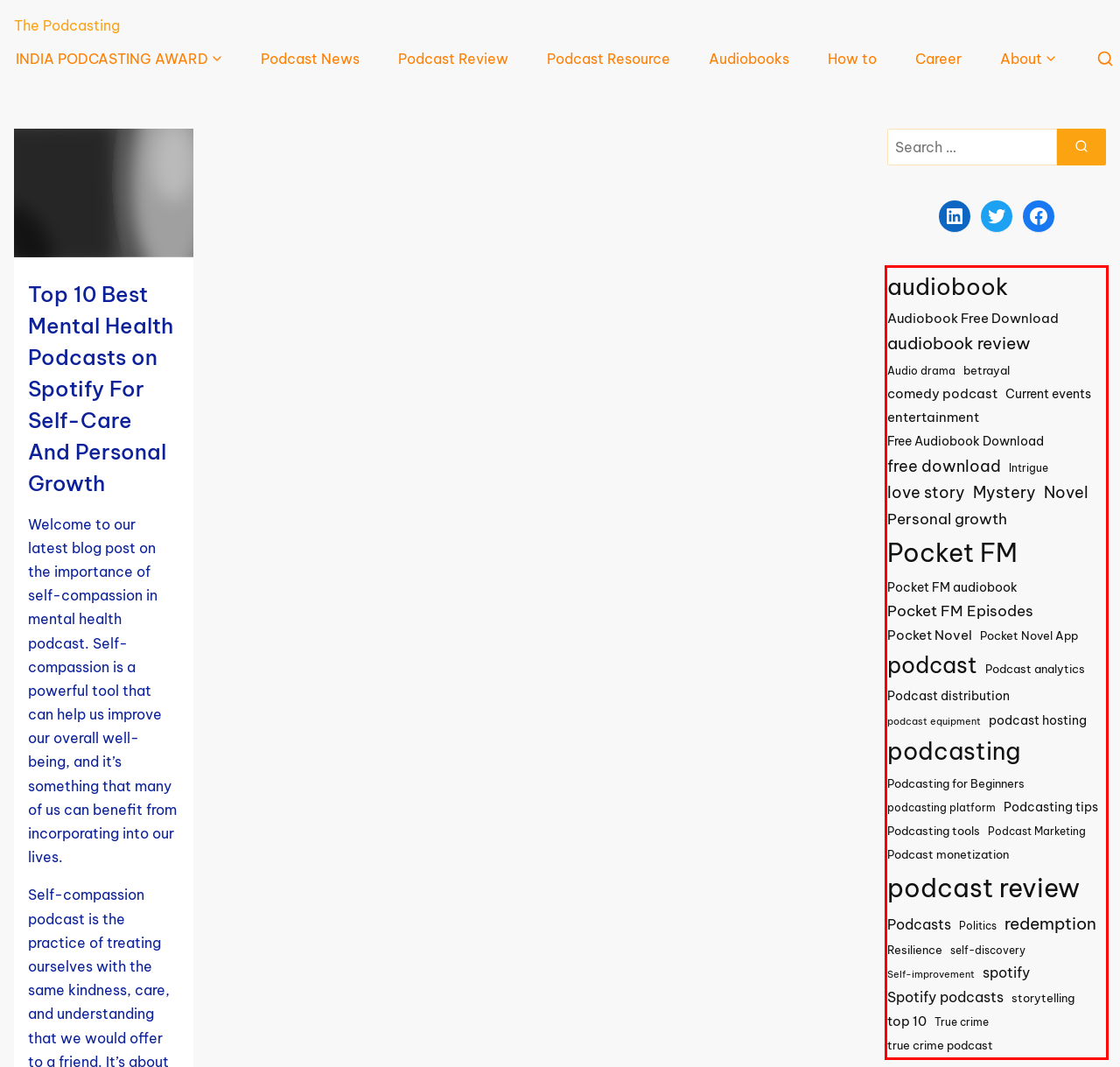In the screenshot of the webpage, find the red bounding box and perform OCR to obtain the text content restricted within this red bounding box.

audiobook Audiobook Free Download audiobook review Audio drama betrayal comedy podcast Current events entertainment Free Audiobook Download free download Intrigue love story Mystery Novel Personal growth Pocket FM Pocket FM audiobook Pocket FM Episodes Pocket Novel Pocket Novel App podcast Podcast analytics Podcast distribution podcast equipment podcast hosting podcasting Podcasting for Beginners podcasting platform Podcasting tips Podcasting tools Podcast Marketing Podcast monetization podcast review Podcasts Politics redemption Resilience self-discovery Self-improvement spotify Spotify podcasts storytelling top 10 True crime true crime podcast